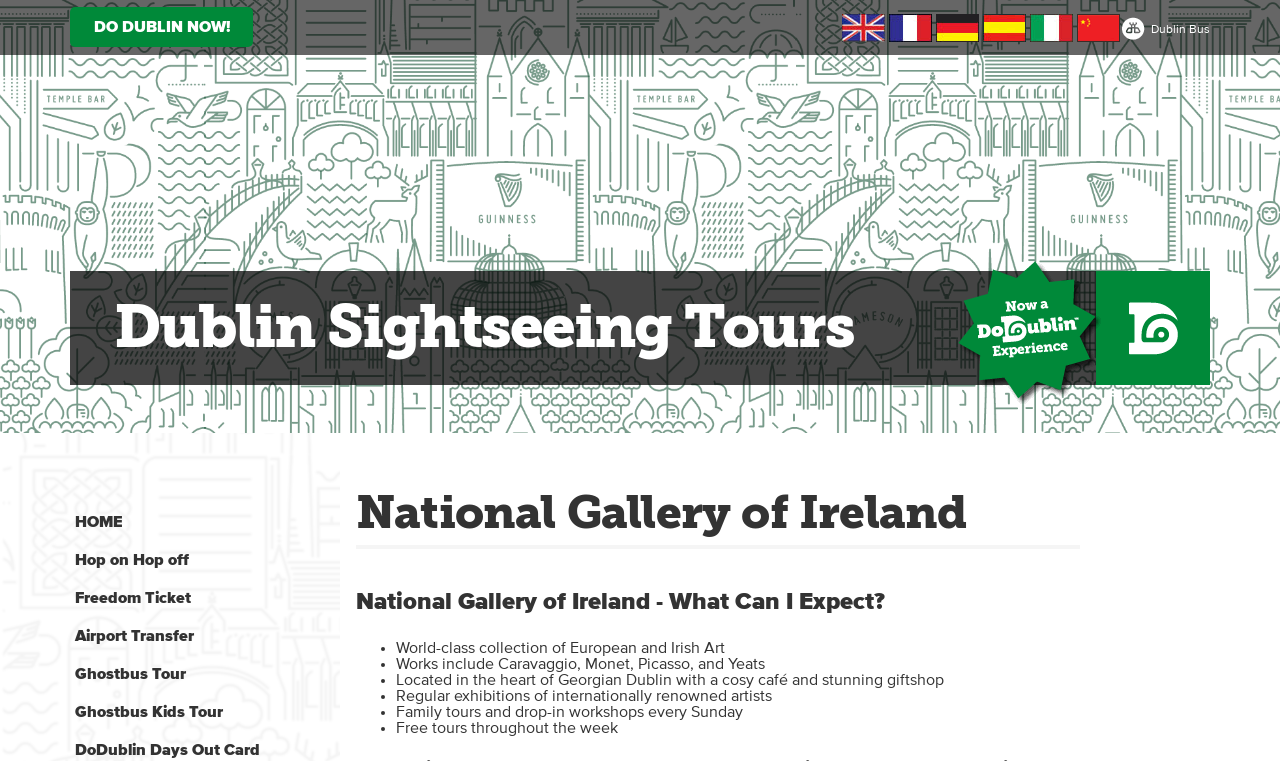Find and indicate the bounding box coordinates of the region you should select to follow the given instruction: "Click on the DO DUBLIN NOW! link".

[0.055, 0.009, 0.198, 0.061]